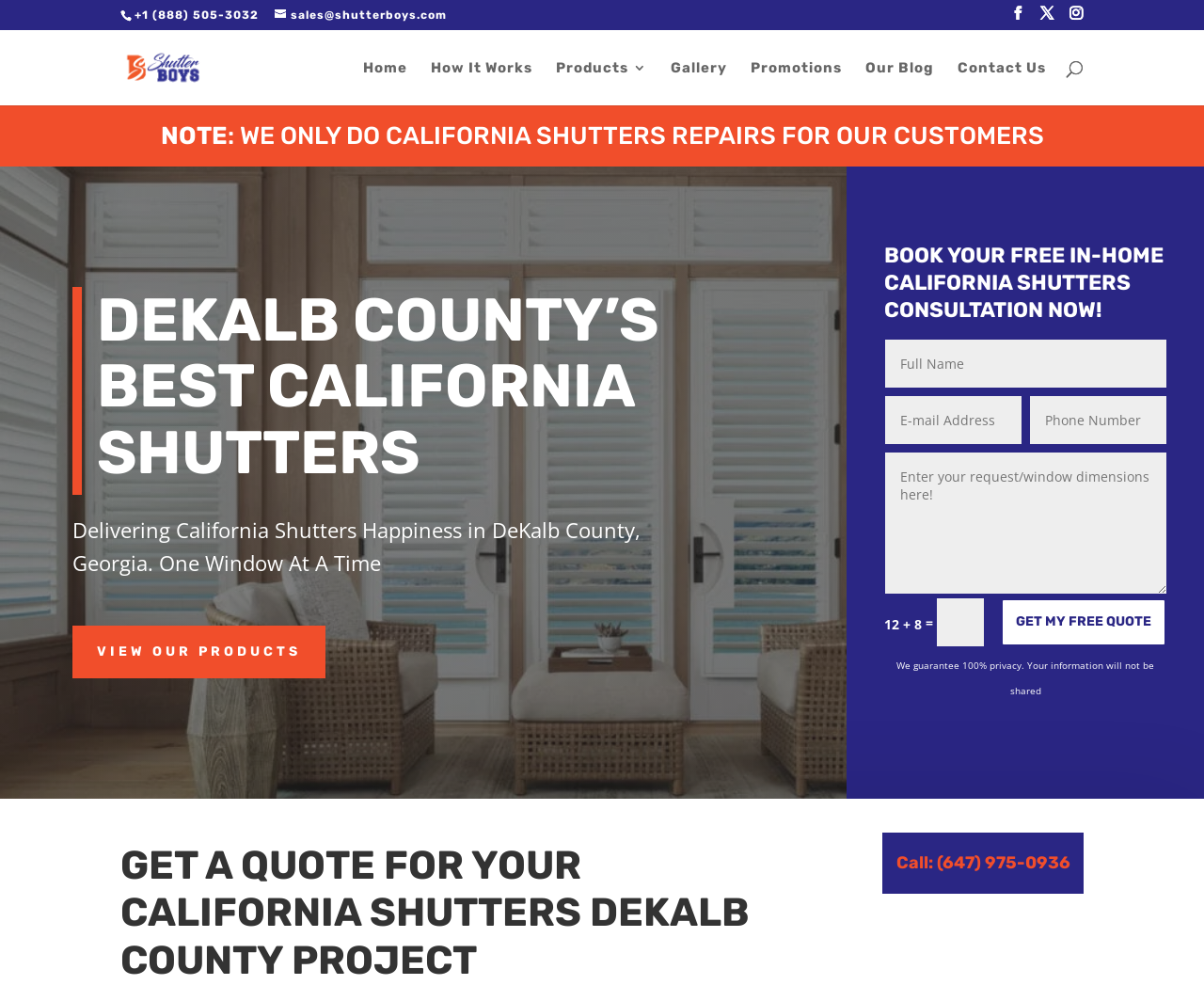Pinpoint the bounding box coordinates of the clickable area necessary to execute the following instruction: "Get a free quote". The coordinates should be given as four float numbers between 0 and 1, namely [left, top, right, bottom].

[0.831, 0.597, 0.969, 0.645]